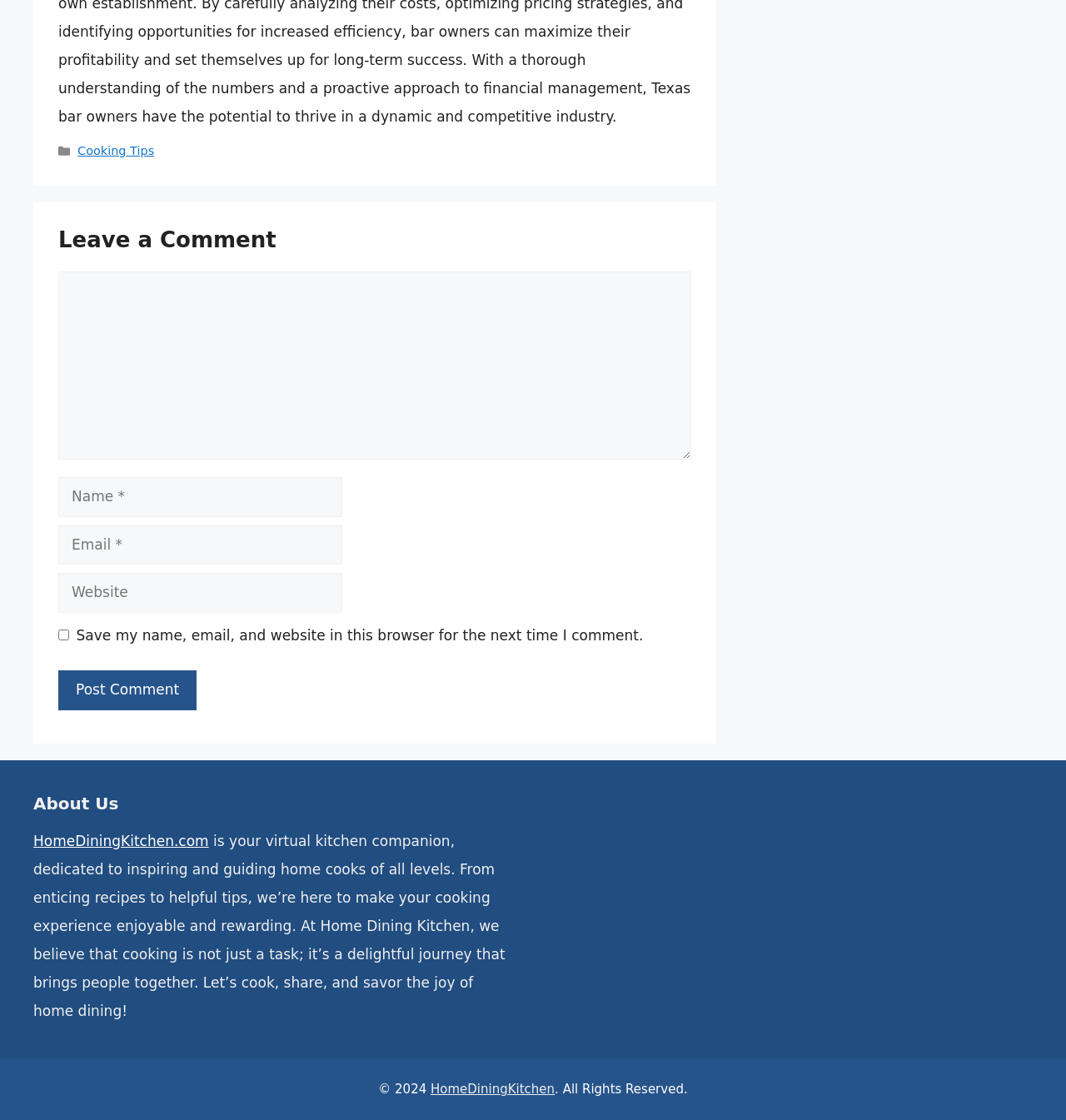Extract the bounding box of the UI element described as: "parent_node: Comment name="url" placeholder="Website"".

[0.055, 0.512, 0.321, 0.547]